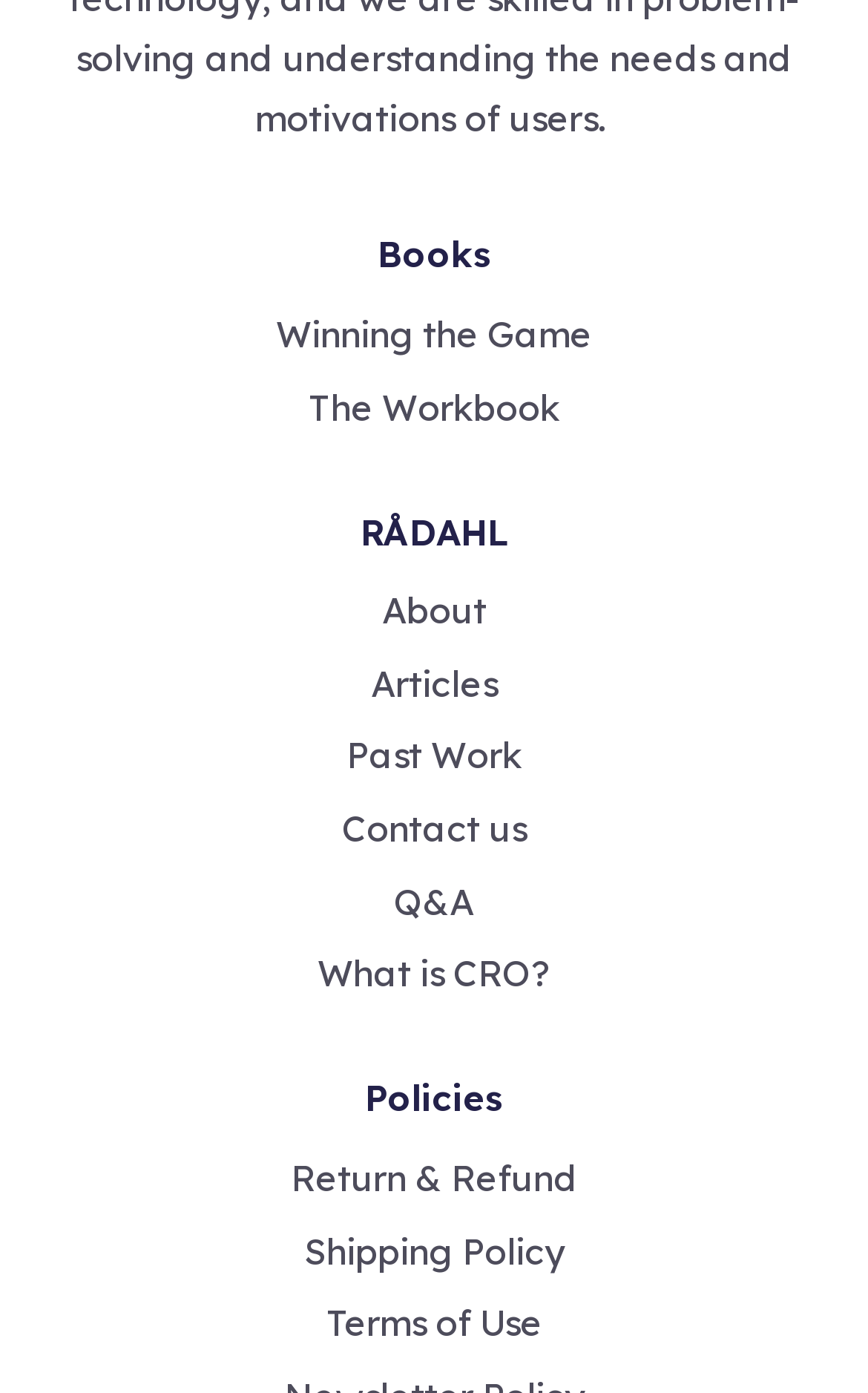Find the bounding box coordinates of the clickable area required to complete the following action: "View 'Return & Refund'".

[0.335, 0.825, 0.665, 0.868]